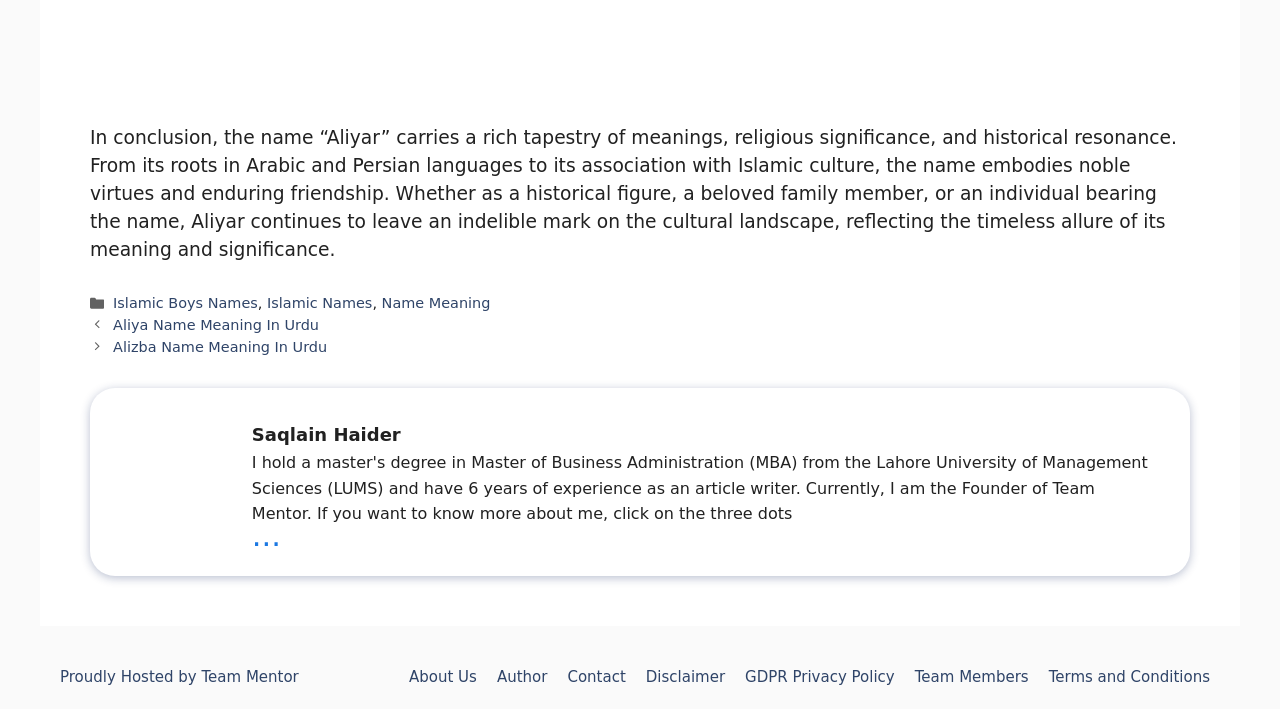Please predict the bounding box coordinates of the element's region where a click is necessary to complete the following instruction: "Contact us through phone". The coordinates should be represented by four float numbers between 0 and 1, i.e., [left, top, right, bottom].

None